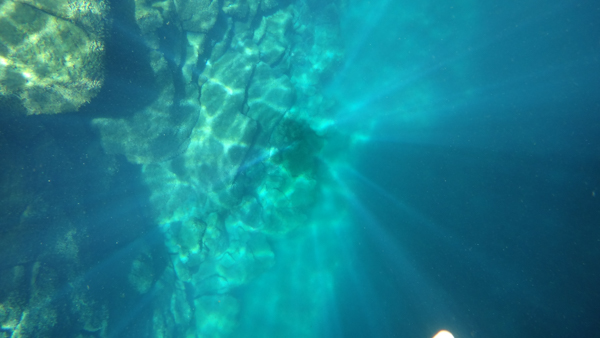Describe all the visual components present in the image.

The image captures the stunning underwater scenery of Las Grietas, located in Santa Cruz, Galapagos Islands. The crystal-clear emerald green waters create a captivating view, illuminating the rugged underwater landscape formed by an earth fracture. Rays of sunlight filter through the water, enhancing the vibrant colors and showcasing the unique rock formations below. This natural swimming hole, approximately 13 meters deep, 7 meters wide, and 100 meters long, is a hidden gem fed by both underground rivers and ocean waters, inviting exploration and tranquility in a picturesque setting.